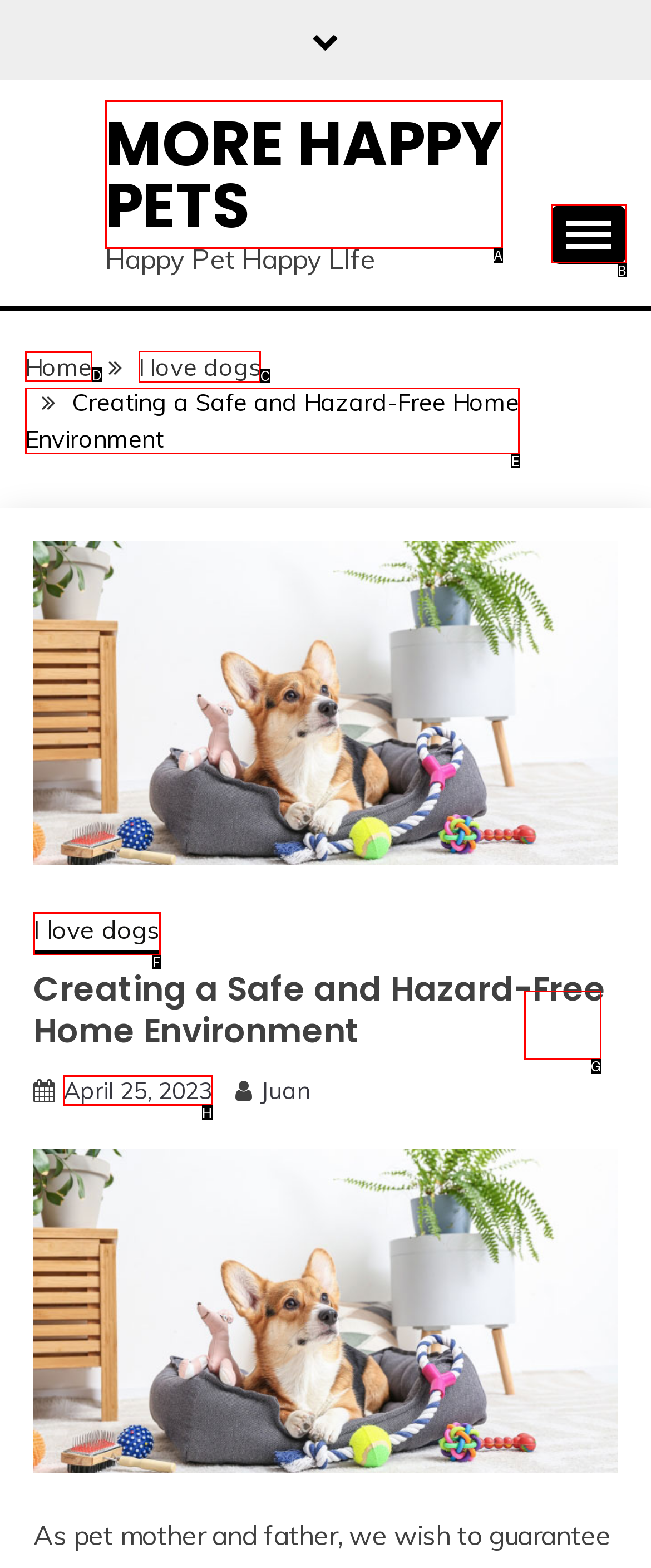Tell me the correct option to click for this task: View 'I love dogs' article
Write down the option's letter from the given choices.

C